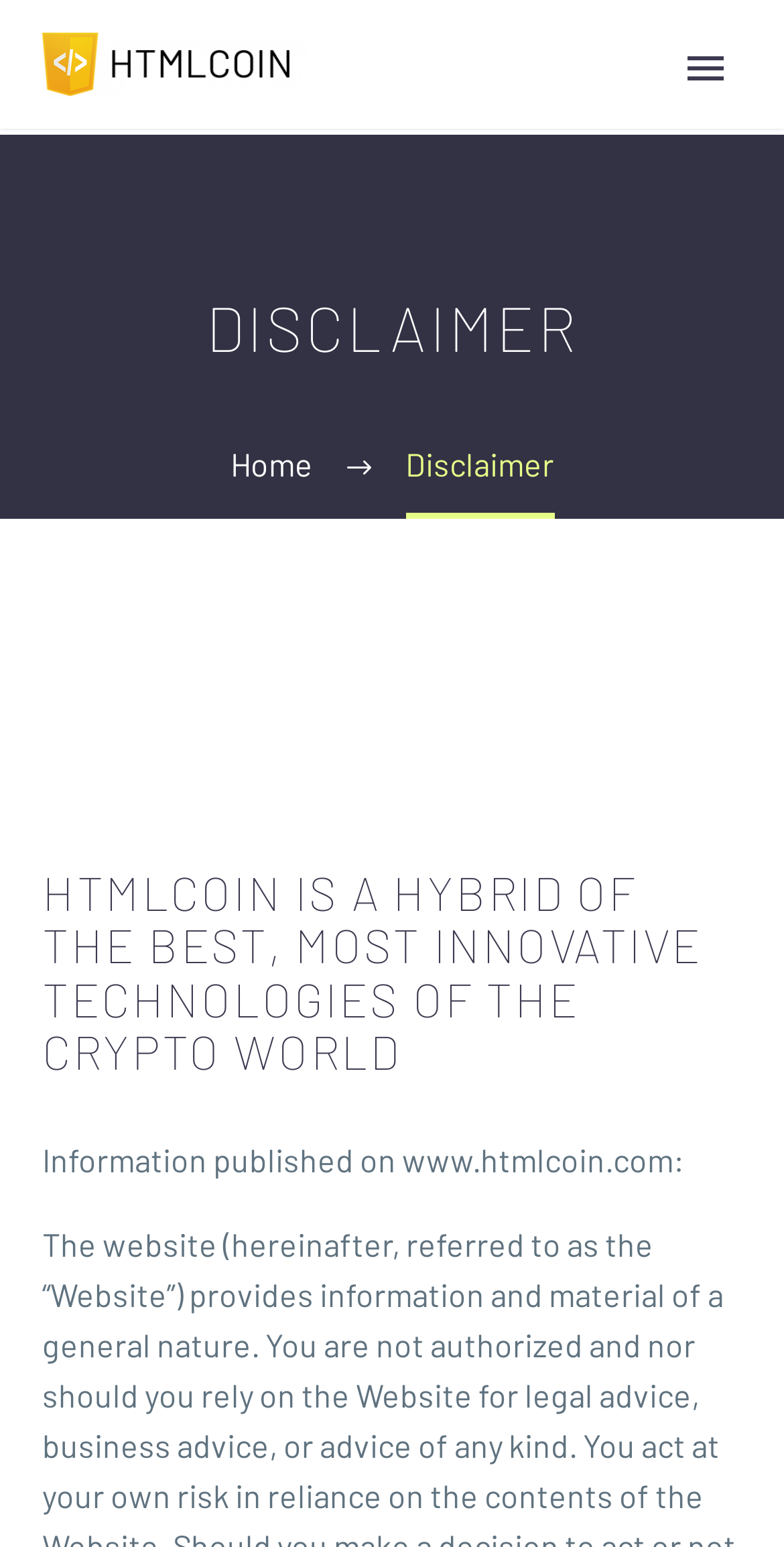Describe the entire webpage, focusing on both content and design.

The webpage is titled "Disclaimer – HTMLCOIN" and features a logo image of HTMLCOIN at the top left corner. To the right of the logo is a primary menu button. Below the logo, there are seven navigation links: "About", "Roadmap", "Team & Partners", "Community", "Wallets", "News", and "WhitePapers", which are aligned horizontally and take up most of the top section of the page.

In the middle section, there is a search bar with a textbox and a button. The search bar is positioned slightly above the center of the page.

Below the search bar, there is a heading that reads "DISCLAIMER" in a prominent font. Underneath the heading, there is a link to "Home" and a static text that also reads "Disclaimer".

The main content of the page starts with a heading that describes HTMLCOIN as a hybrid of the best and most innovative technologies of the crypto world. Below this heading, there is a static text that provides information about the publication on www.htmlcoin.com.